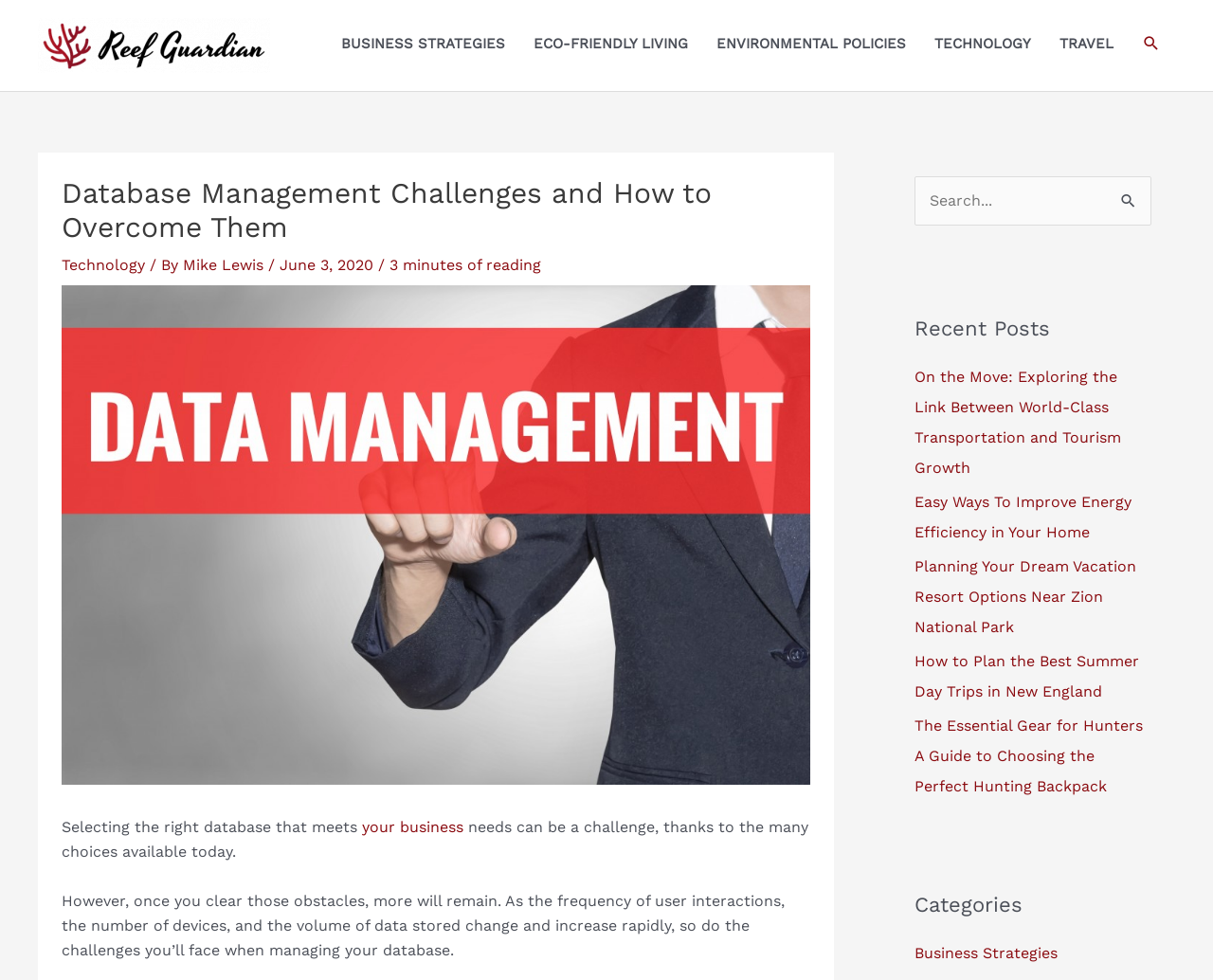Locate the bounding box coordinates for the element described below: "Uncategorized". The coordinates must be four float values between 0 and 1, formatted as [left, top, right, bottom].

None